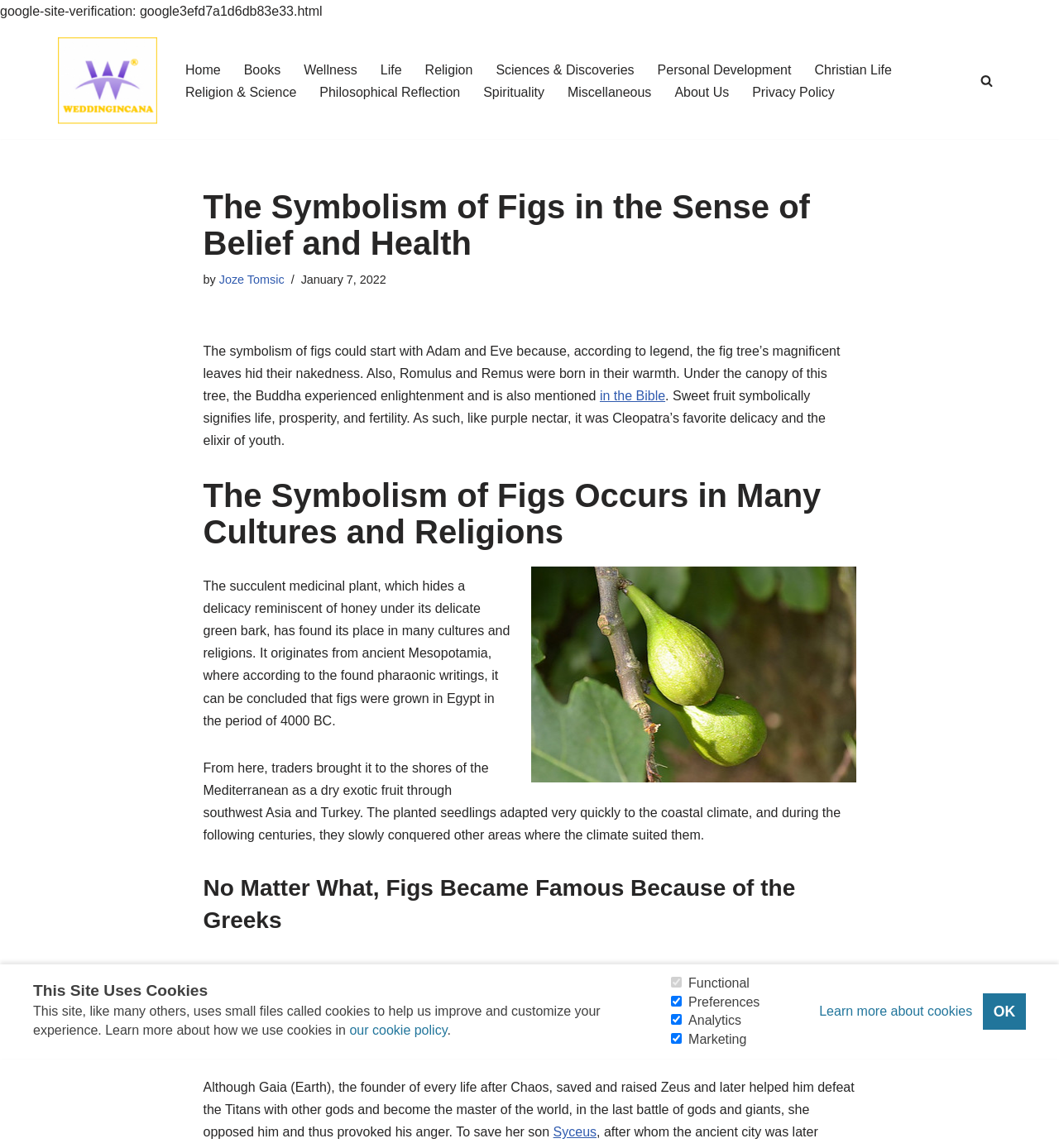Produce a meticulous description of the webpage.

The webpage is about the symbolism of figs in the sense of belief and health. At the top, there is a link to skip to the content and a navigation menu with various categories such as Home, Books, Wellness, Life, and more. Below the navigation menu, there is a heading that reads "The Symbolism of Figs in the Sense of Belief and Health" followed by a brief description of the symbolism of figs, mentioning Adam and Eve, Romulus and Remus, and the Buddha.

The main content of the webpage is divided into sections, each with a heading. The first section discusses the symbolism of figs in various cultures and religions, with an image related to the topic. The text explains how figs symbolize life, prosperity, and fertility, and how they were a favorite delicacy of Cleopatra.

The next section talks about the origins of figs, tracing them back to ancient Mesopotamia and their spread to the Mediterranean region through trade. The text also mentions how figs were grown in Egypt around 4000 BC.

The third section focuses on the significance of figs in Greek mythology, explaining how the Greeks made a significant contribution to the popularization of figs. The text also mentions the story of Gaia, the founder of every life after Chaos, and her role in the mythological sense.

At the bottom of the webpage, there is a cookie consent notice with a heading that reads "This Site Uses Cookies". The notice explains how the site uses cookies to improve and customize the user's experience, with links to learn more about the cookie policy and to control cookie preferences. There is also a button to accept the cookie policy.